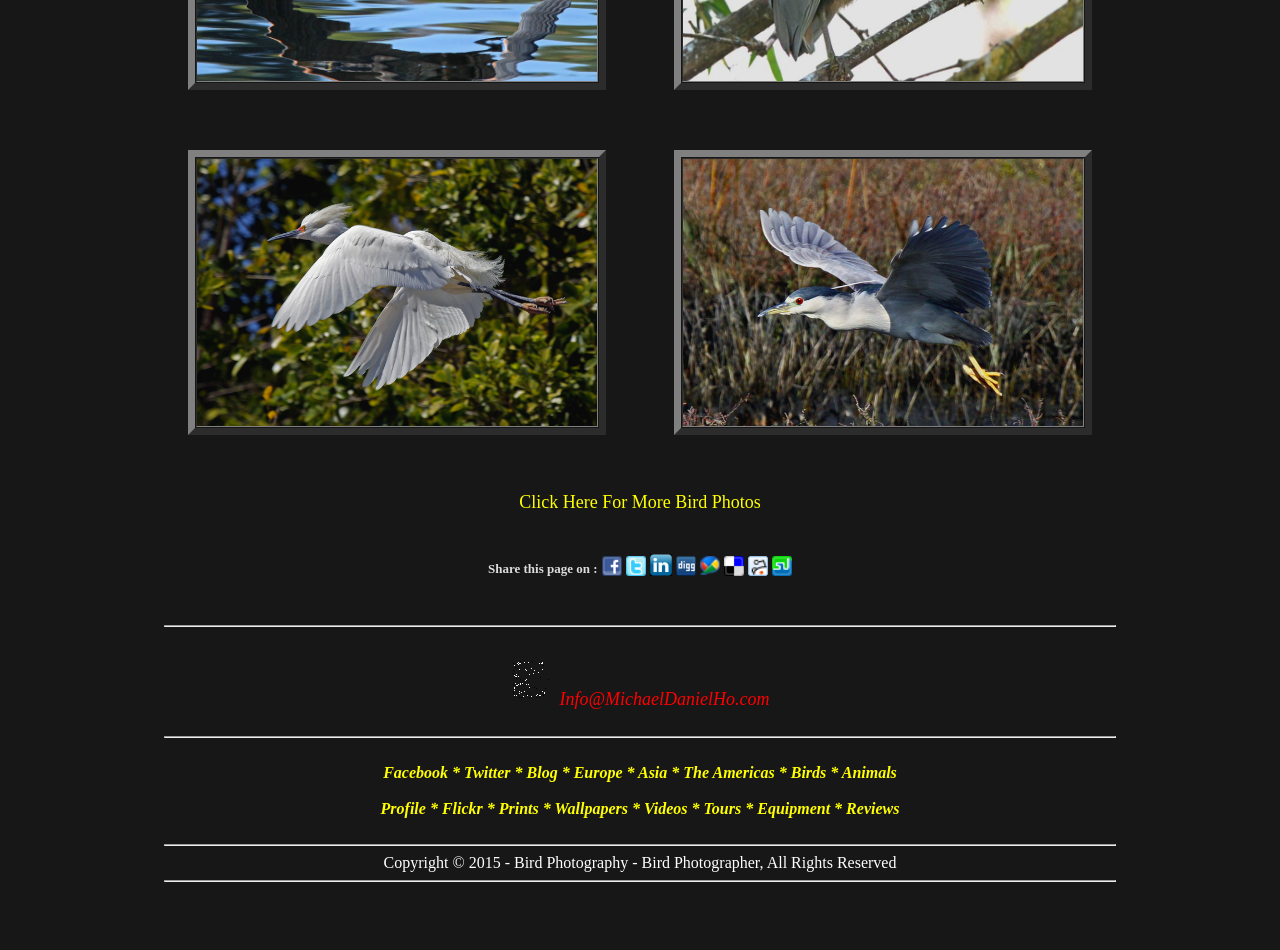What is the contact email address provided on the webpage?
Using the image, provide a detailed and thorough answer to the question.

The webpage displays a link with the text 'Info@MichaelDanielHo.com', which appears to be a contact email address.